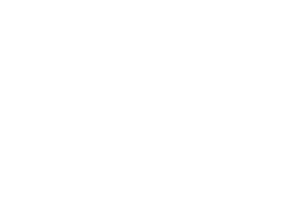Reply to the question with a single word or phrase:
What type of information is likely included in the catalog?

Specifications and compliance standards